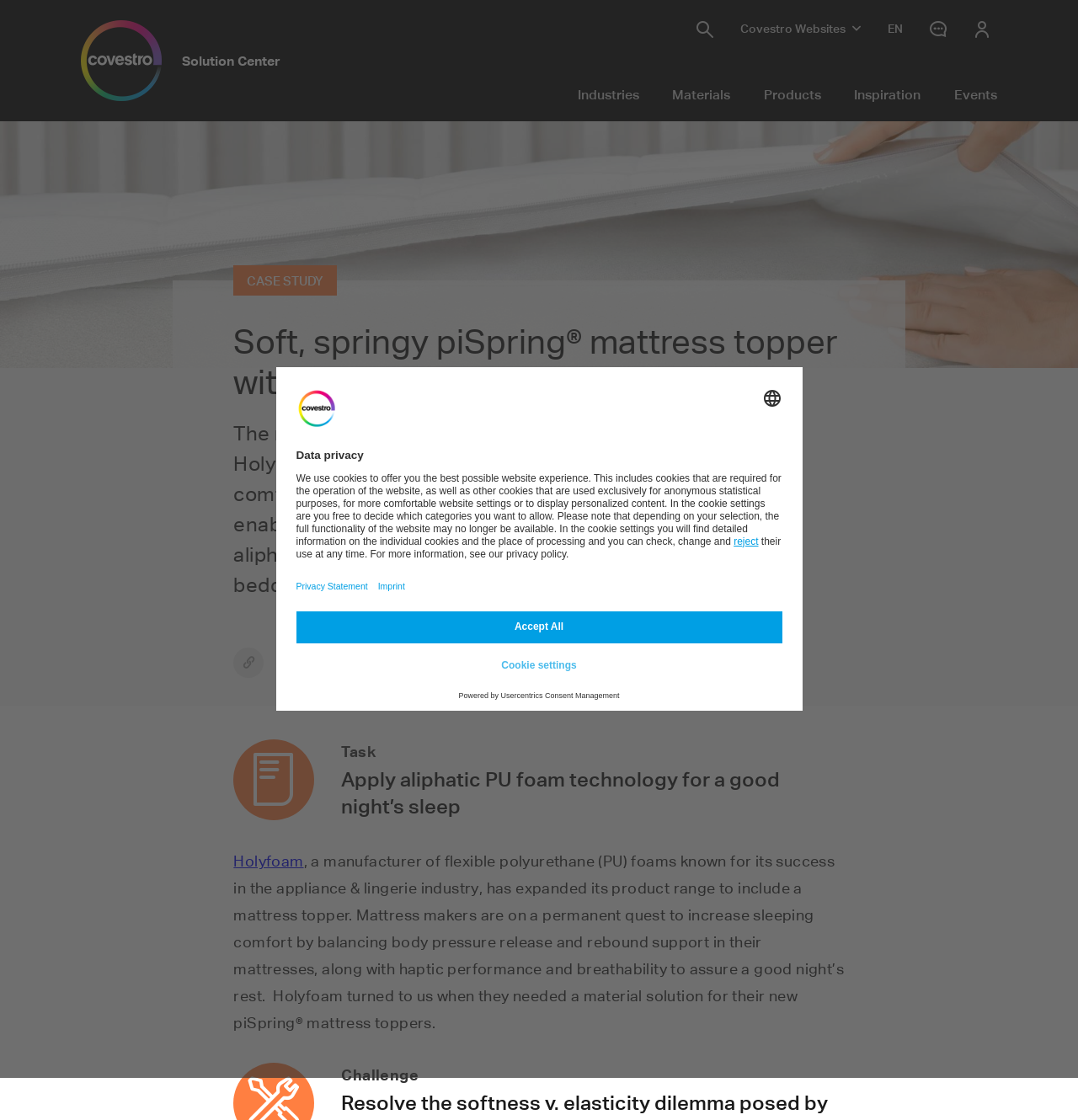Determine the bounding box coordinates of the clickable element necessary to fulfill the instruction: "Get more information about piSpring mattress topper". Provide the coordinates as four float numbers within the 0 to 1 range, i.e., [left, top, right, bottom].

[0.275, 0.58, 0.725, 0.609]